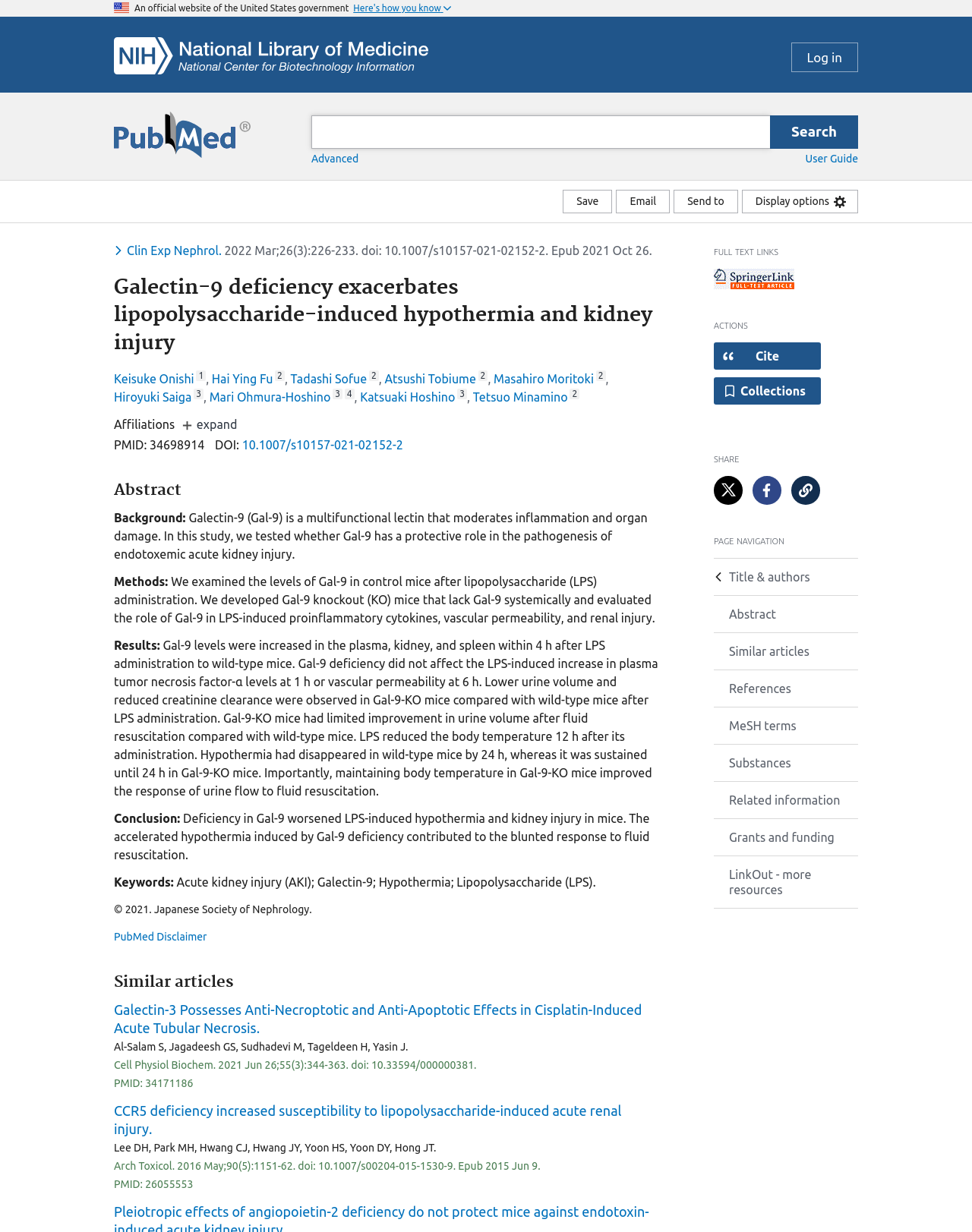What is the name of the government website?
Using the image as a reference, give an elaborate response to the question.

The website is an official website of the United States government, as indicated by the U.S. flag image and the text 'An official website of the United States government' at the top of the page.